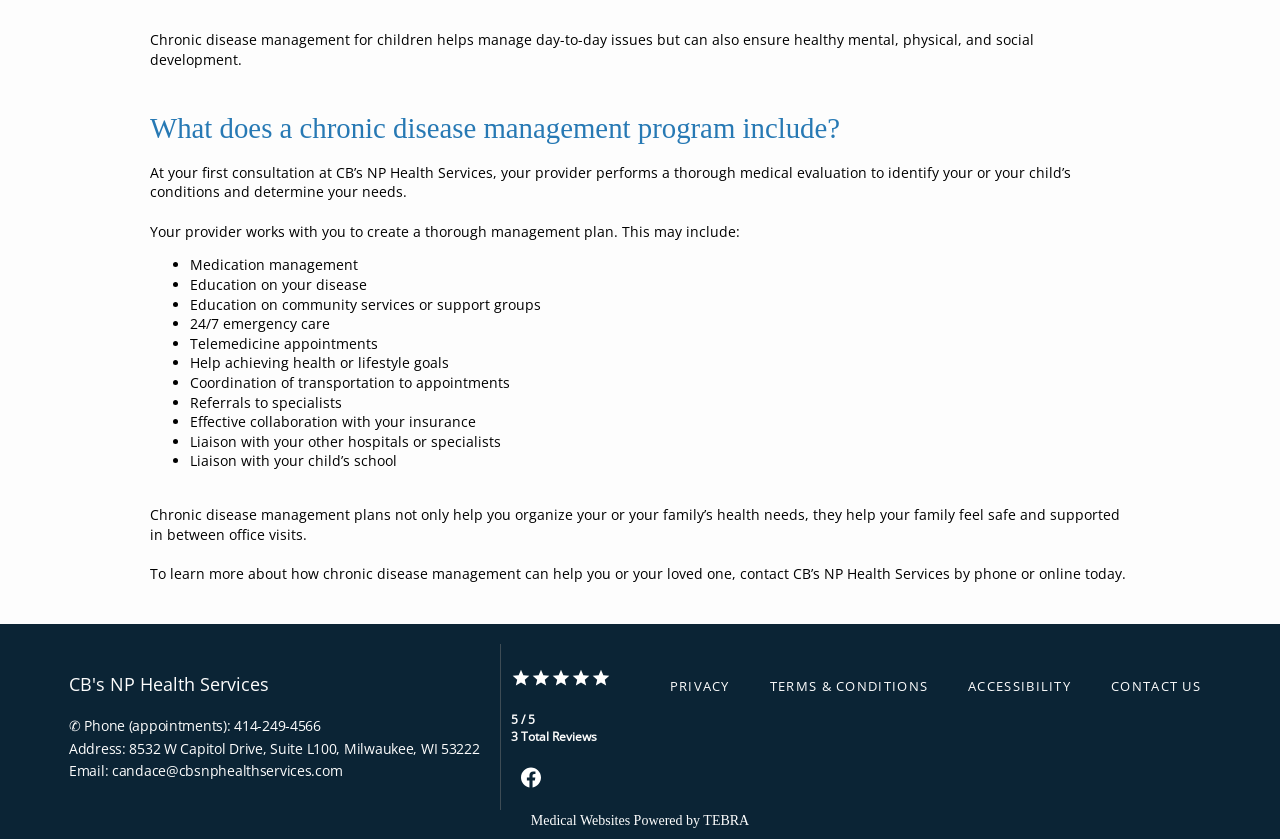Provide the bounding box coordinates of the HTML element this sentence describes: "TEBRA". The bounding box coordinates consist of four float numbers between 0 and 1, i.e., [left, top, right, bottom].

[0.549, 0.968, 0.585, 0.986]